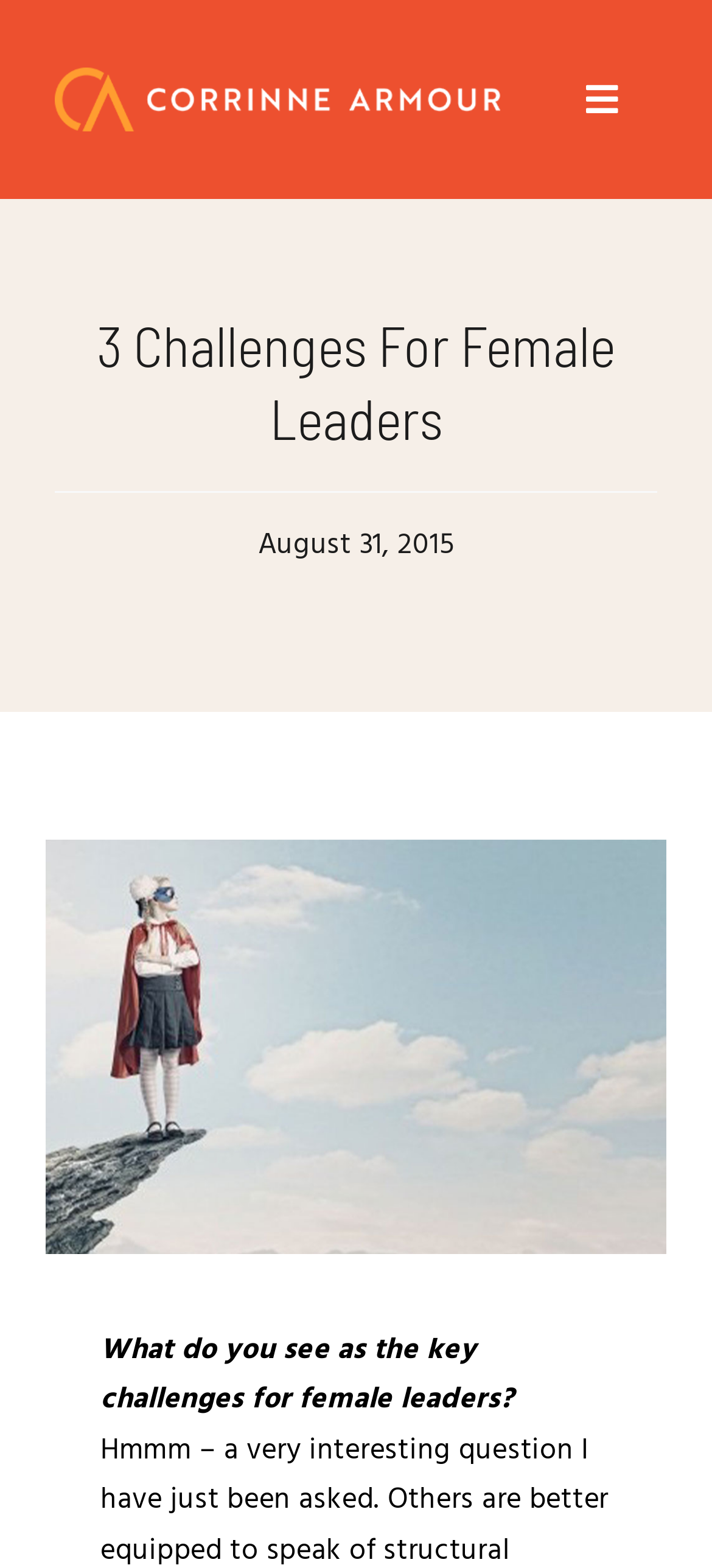Identify and provide the title of the webpage.

3 Challenges For Female Leaders